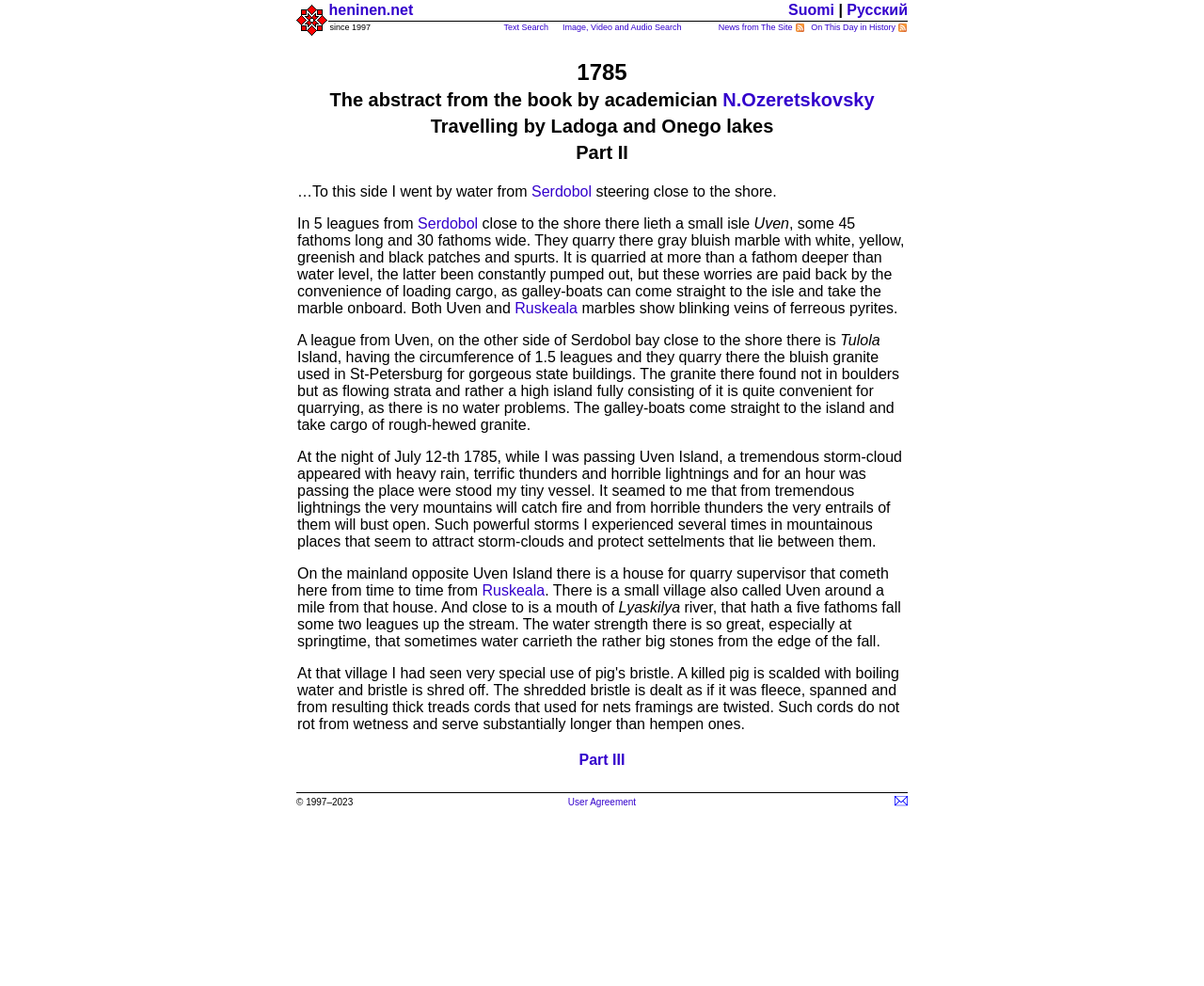Please locate the bounding box coordinates of the element that should be clicked to achieve the given instruction: "read about Travelling by Ladoga and Onego lakes".

[0.247, 0.061, 0.753, 0.167]